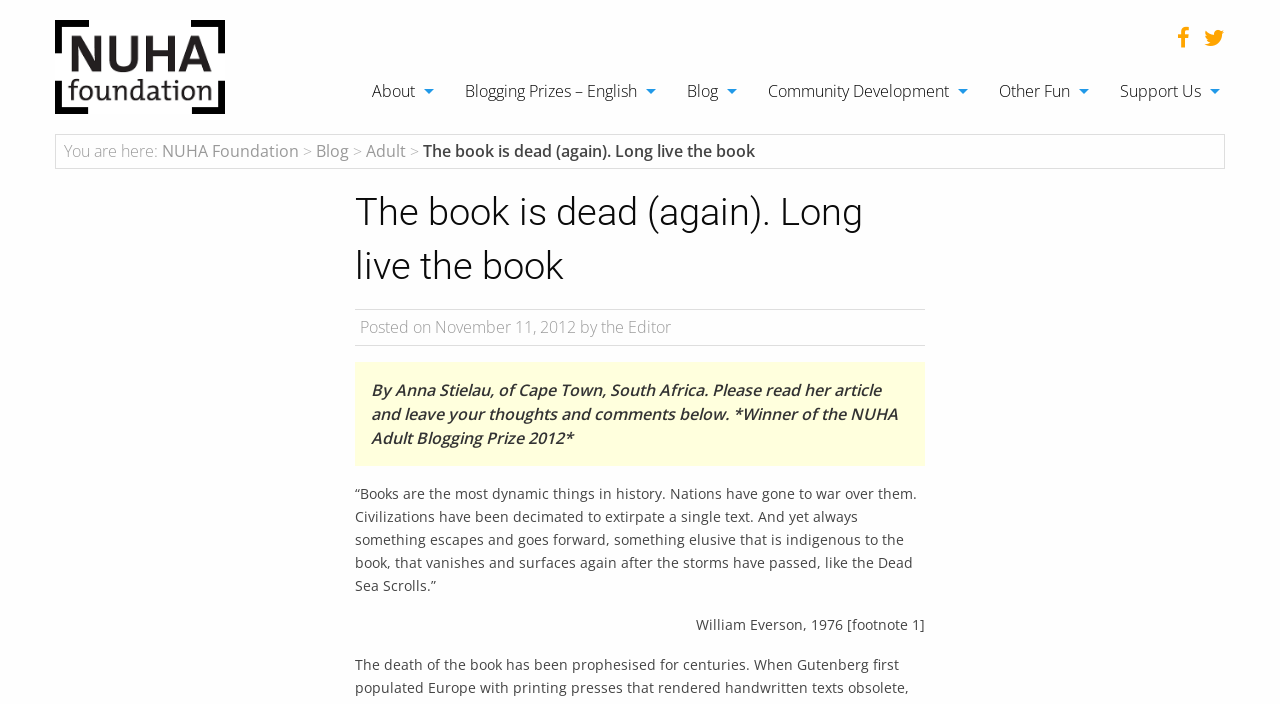Provide a thorough description of the webpage's content and layout.

The webpage appears to be a blog article from the NUHA Foundation, with a title "The book is dead (again). Long live the book". At the top left corner, there is a link to the NUHA Foundation, accompanied by an image with the same name. 

On the top right corner, there are two social media links, represented by icons. Below these icons, a horizontal menu bar stretches across the page, containing six menu items: "About", "Blogging Prizes – English", "Blog", "Community Development", "Other Fun", and "Support Us". Each menu item has a link with the same name.

Below the menu bar, there is a breadcrumb navigation section, indicating the current page's location within the website. It starts with "You are here:" and lists the links to "NUHA Foundation" and "Blog", followed by the title of the current article.

The main content of the article is divided into several sections. The first section is a header with the title of the article, followed by a brief description of the article and its author, Anna Stielau, who is the winner of the NUHA Adult Blogging Prize 2012. 

The article's main text is a quote from William Everson, 1976, which is a passage about the significance of books throughout history. The quote is formatted as a blockquote, with a footnote at the end.